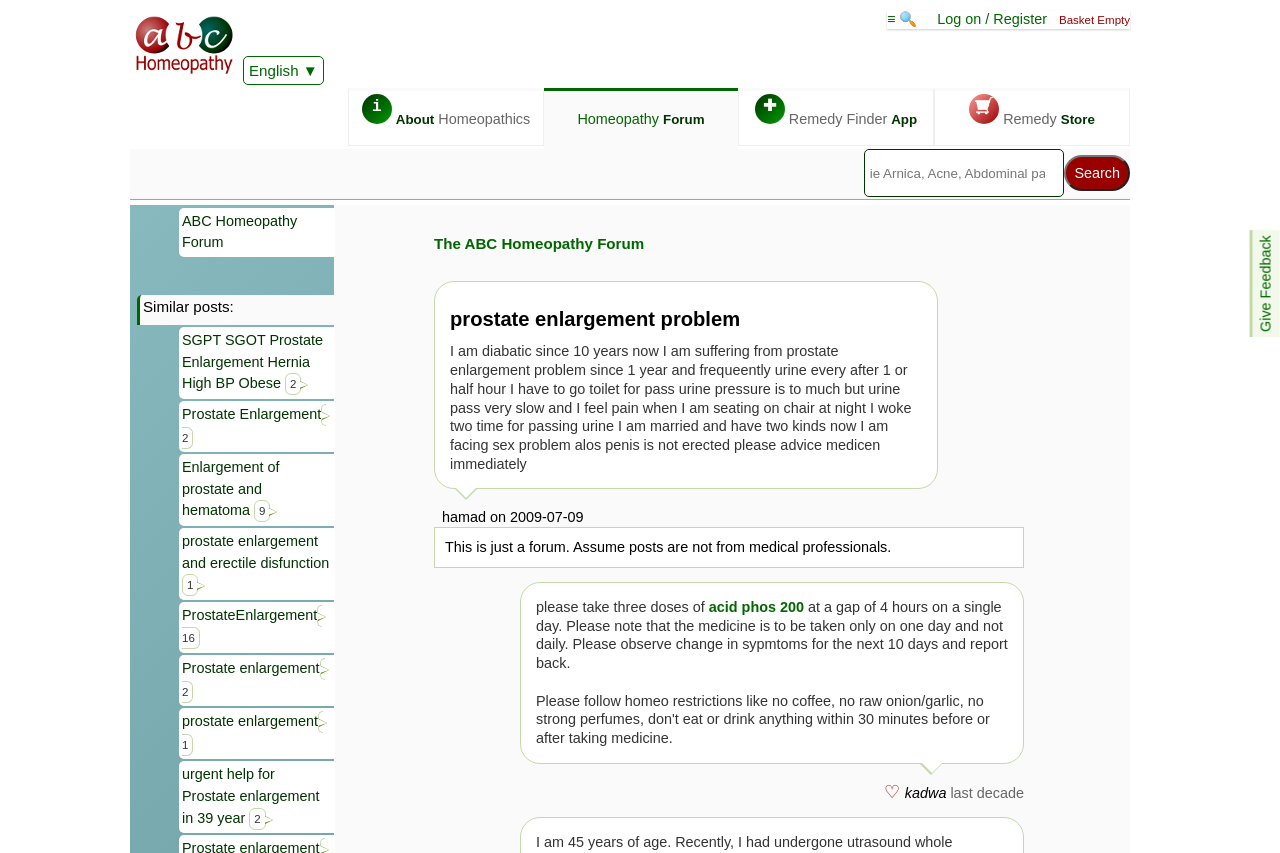Calculate the bounding box coordinates of the UI element given the description: "Give Feedback".

[0.983, 0.276, 0.995, 0.389]